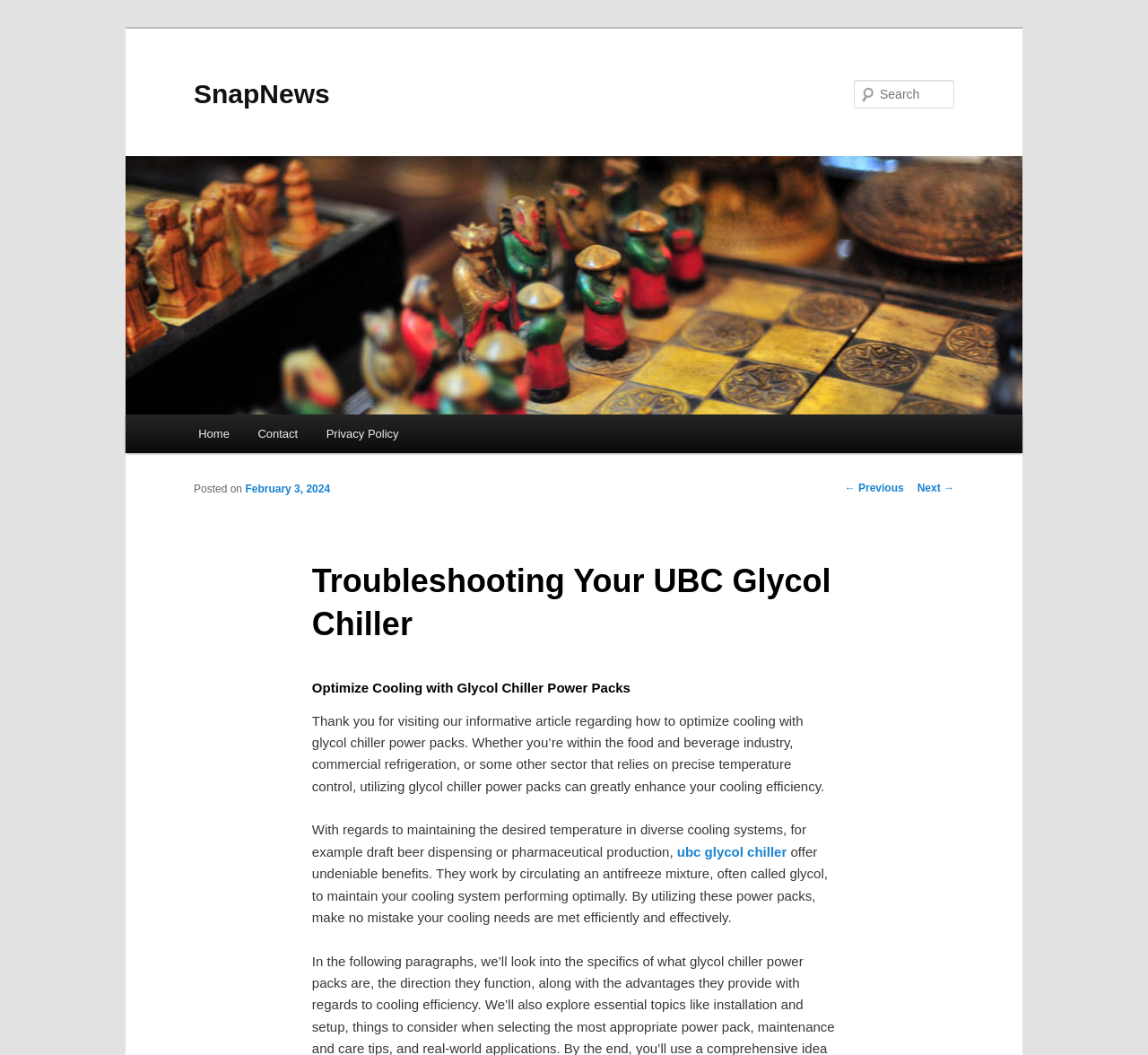Please determine the bounding box coordinates of the area that needs to be clicked to complete this task: 'Search for something'. The coordinates must be four float numbers between 0 and 1, formatted as [left, top, right, bottom].

[0.744, 0.076, 0.831, 0.103]